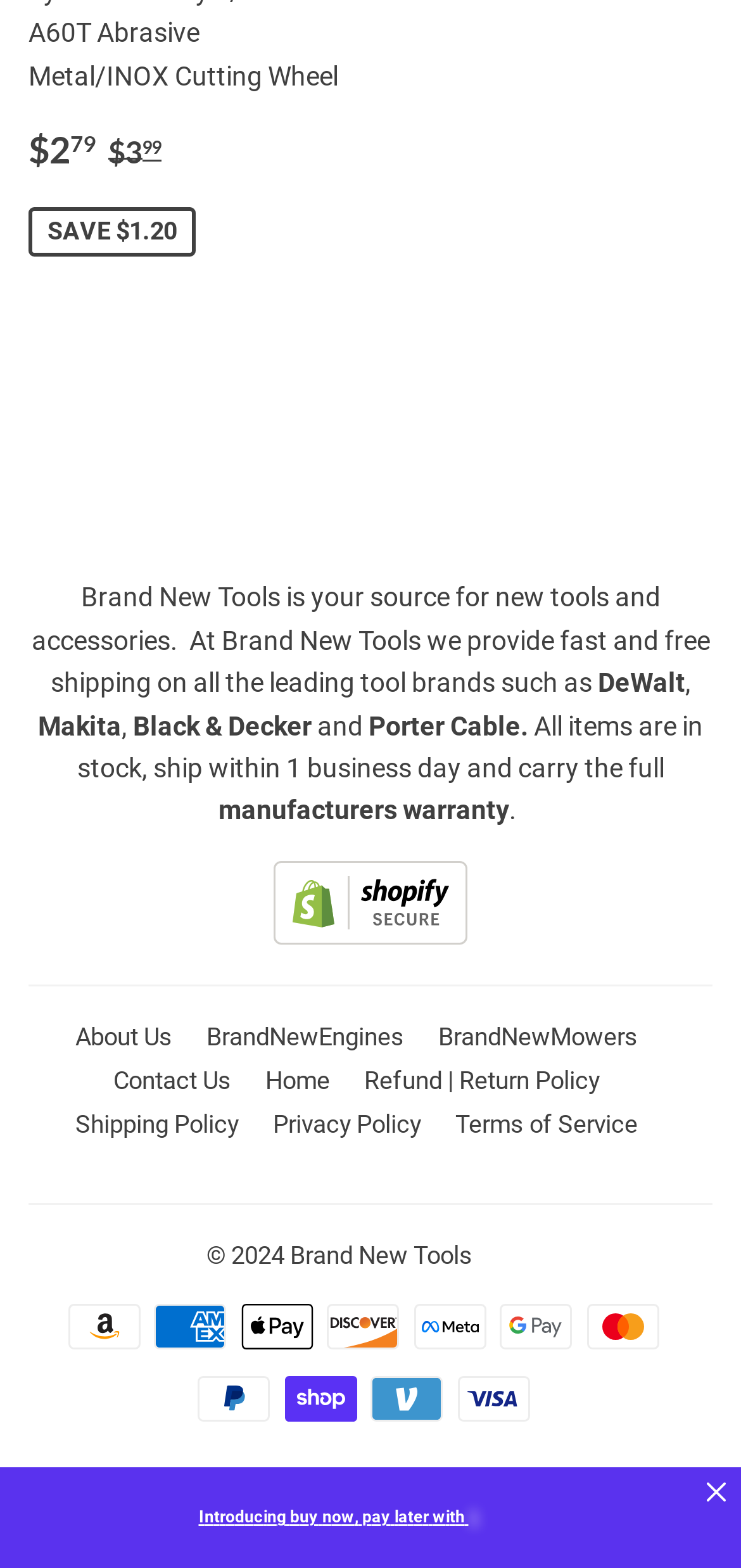What is the name of the website?
Can you offer a detailed and complete answer to this question?

The name of the website is 'Brand New Tools', as mentioned in the footer section of the webpage, along with the copyright information.